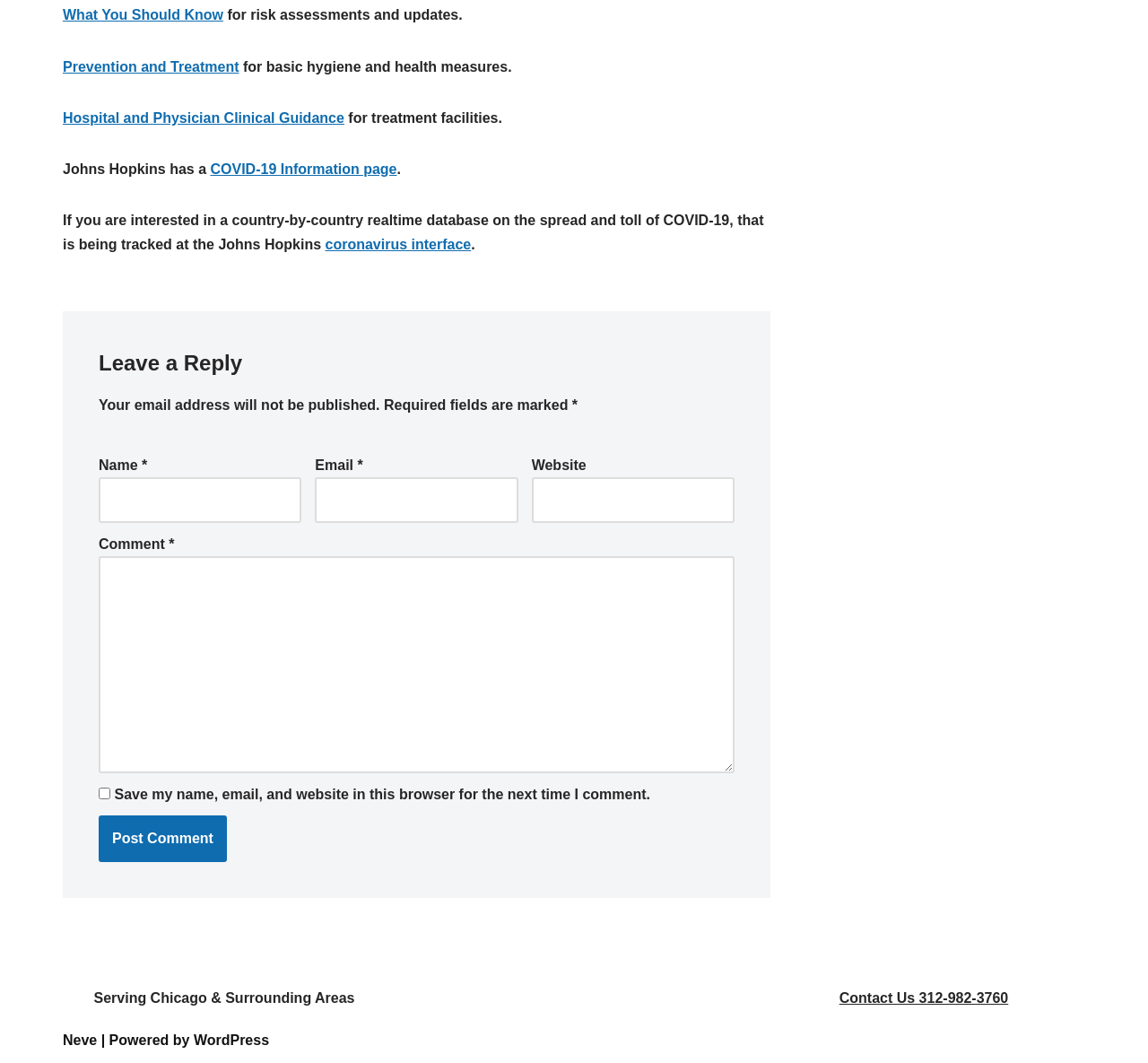What is the topic of the webpage?
Answer the question with as much detail as possible.

The webpage appears to be related to COVID-19 as it mentions 'What You Should Know', 'Prevention and Treatment', 'Hospital and Physician Clinical Guidance', and 'COVID-19 Information page'.